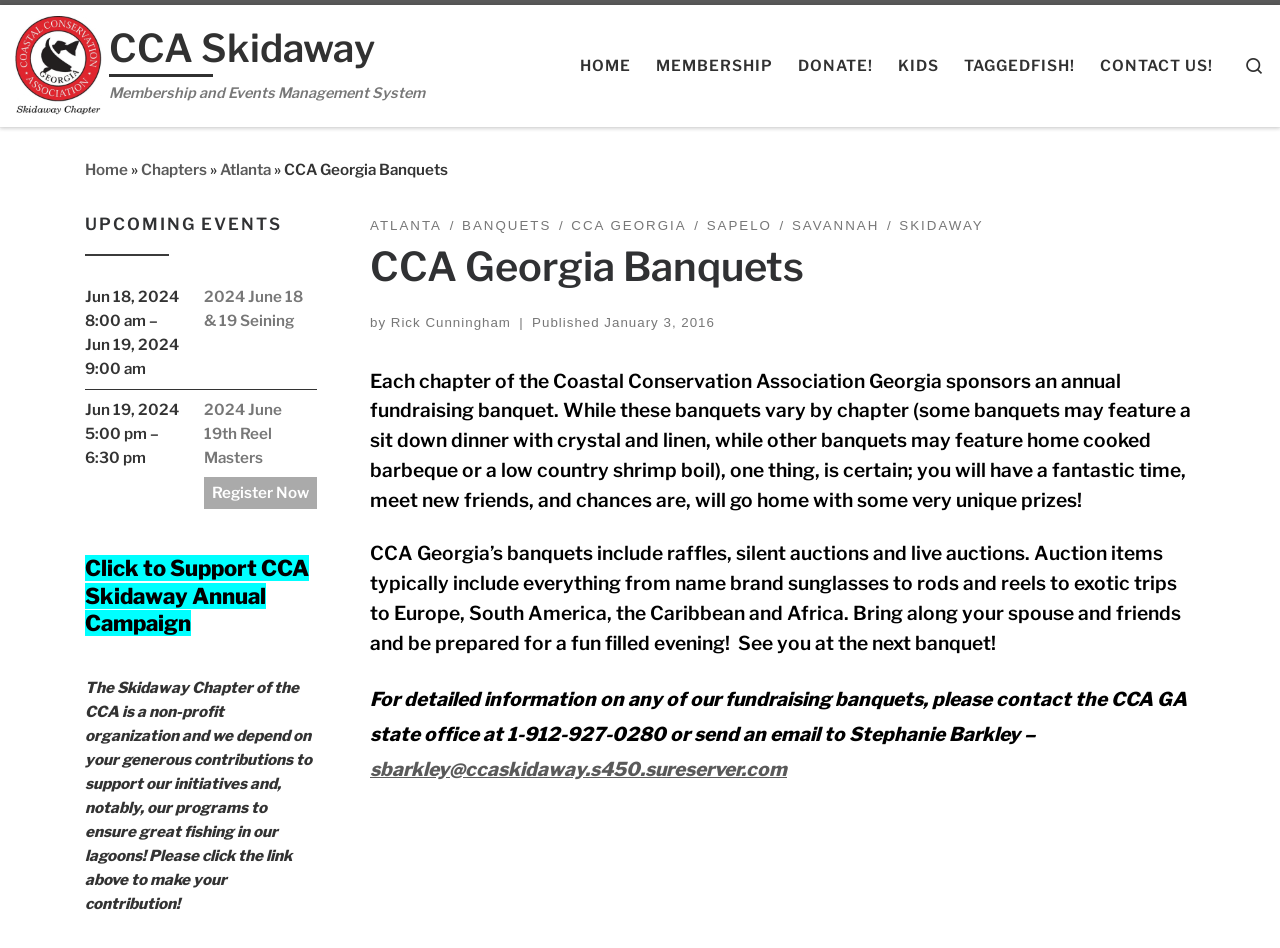Answer briefly with one word or phrase:
What is the name of the organization?

CCA Georgia